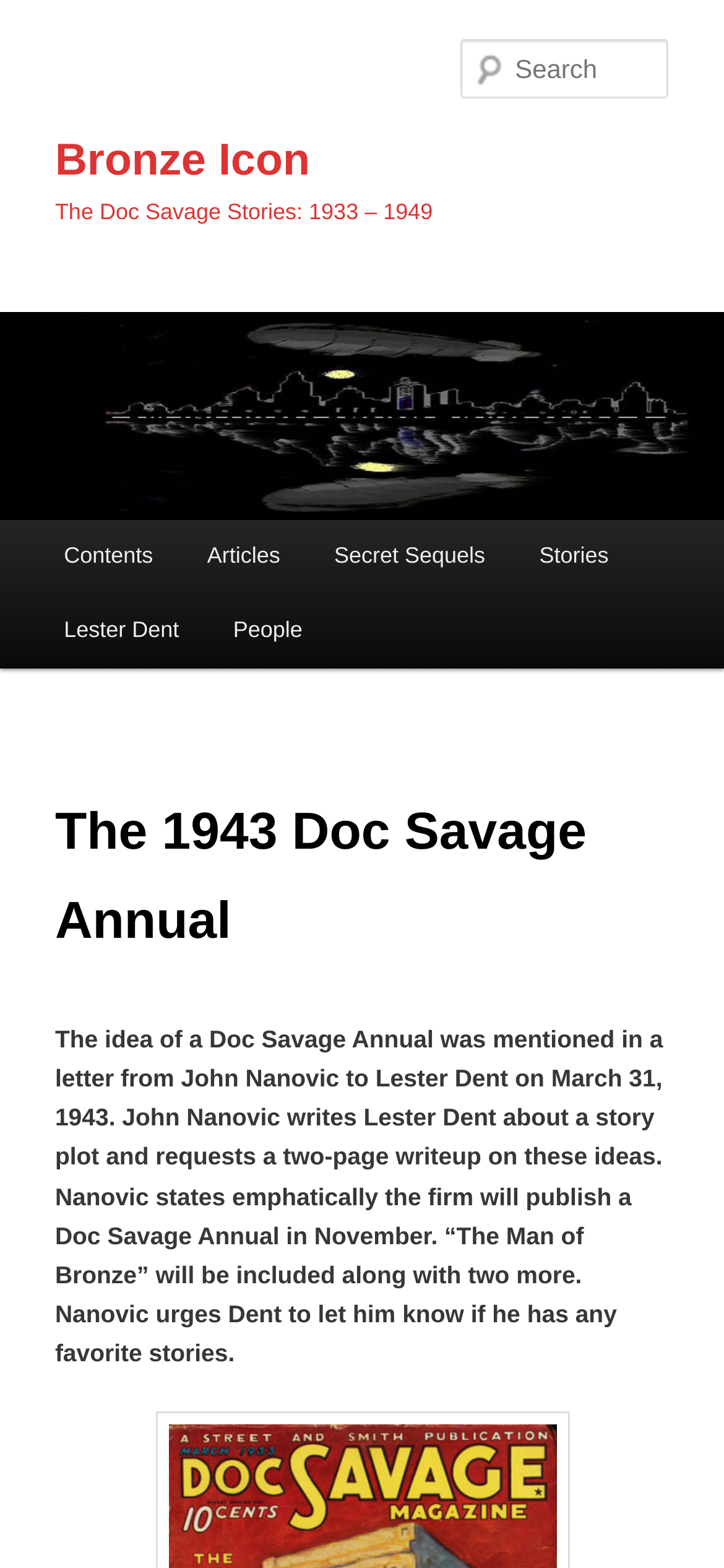What is the name of the icon on the webpage?
Look at the image and respond with a one-word or short phrase answer.

Bronze Icon